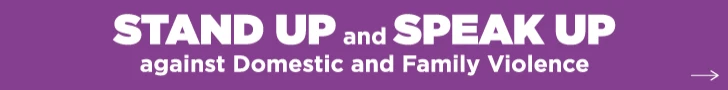Generate a comprehensive description of the image.

The image features a bold and striking purple background with white text that reads "STAND UP and SPEAK UP against Domestic and Family Violence." This powerful message serves as a call to action, urging individuals to take a stand against domestic and family violence, highlighting the importance of awareness and advocacy in addressing this critical social issue. The graphic design enhances the urgency of the message, encouraging community involvement and support for those affected by violence in the home. An arrow on the right suggests the availability of more information or resources related to this initiative.